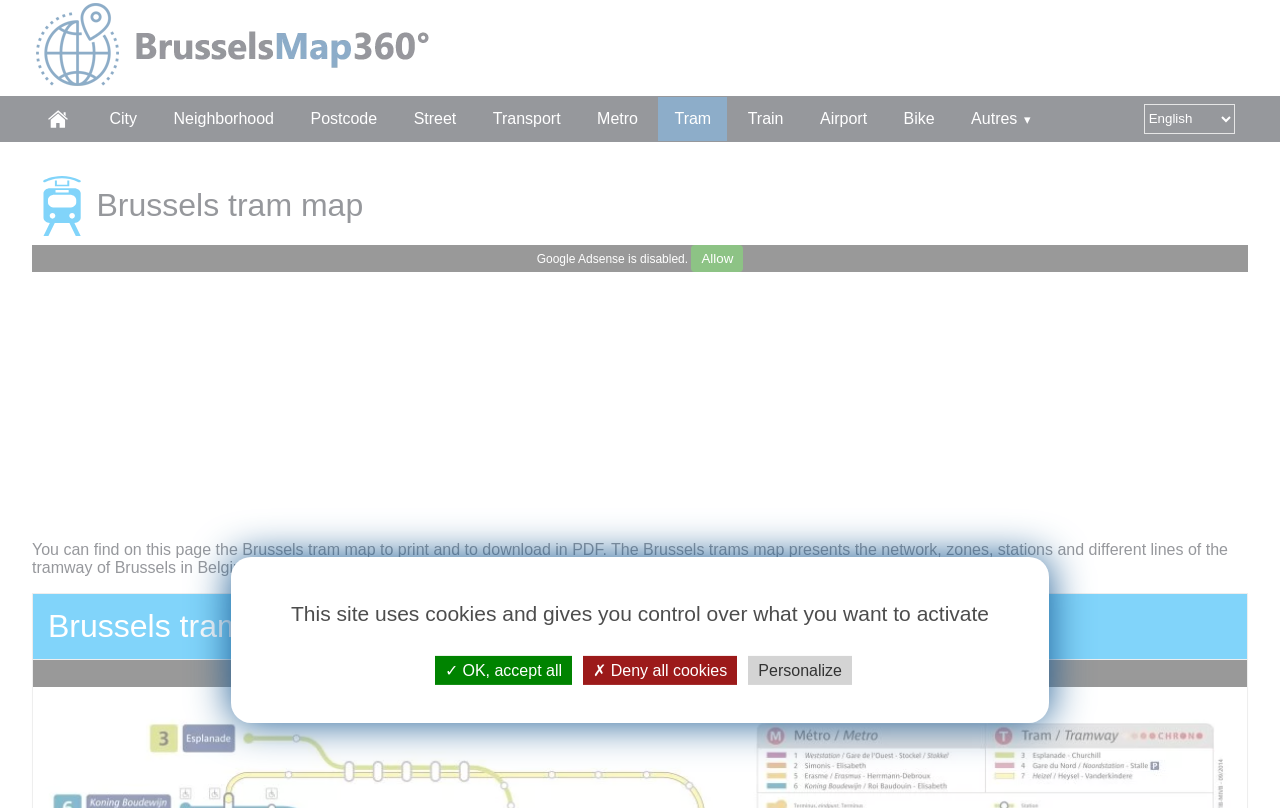Identify the bounding box for the described UI element: "OK, accept all".

[0.34, 0.812, 0.447, 0.848]